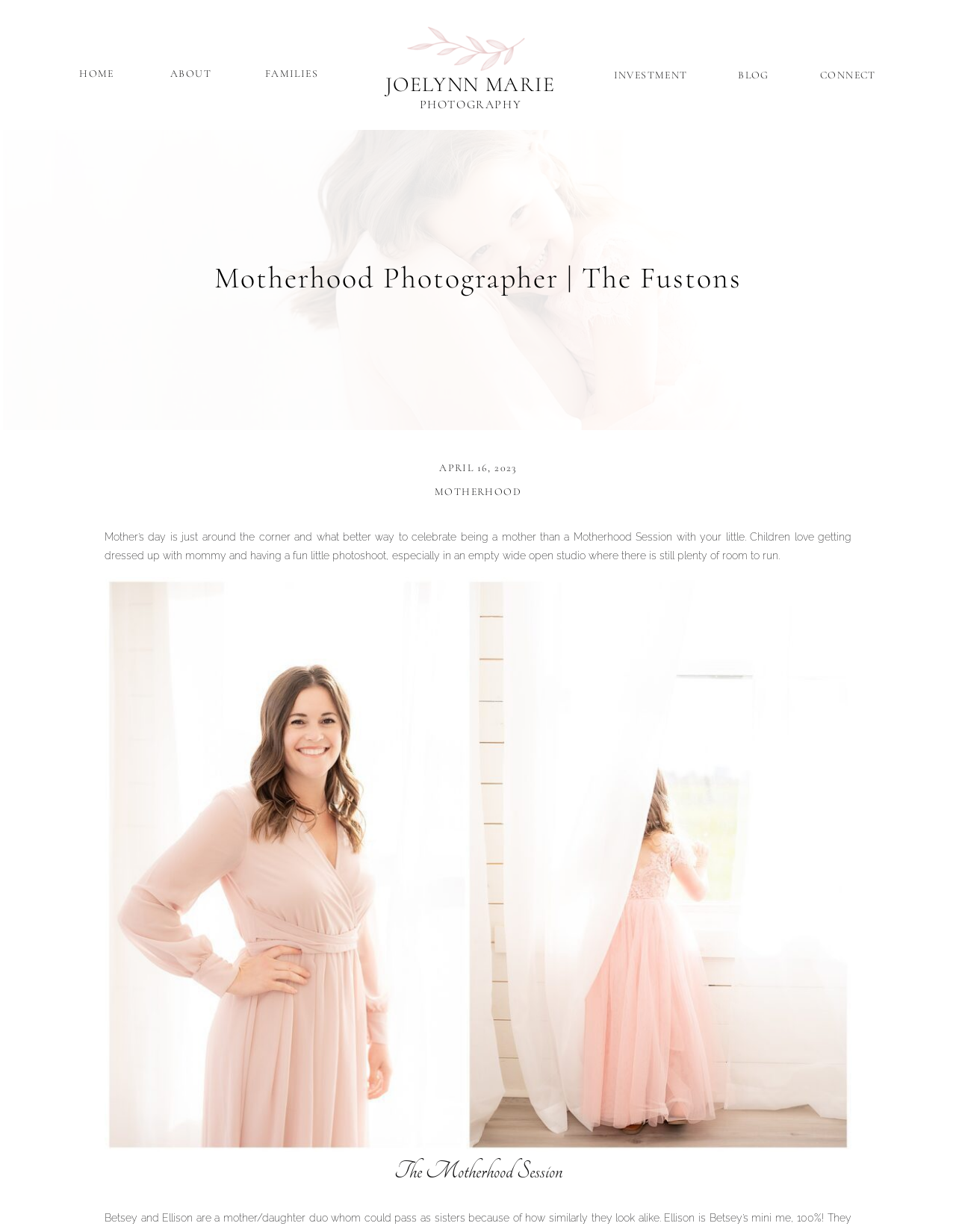What is the date of the blog post?
Please use the image to deliver a detailed and complete answer.

The date of the blog post is obtained from the heading element with ID 160, which contains the text 'APRIL 16, 2023'.